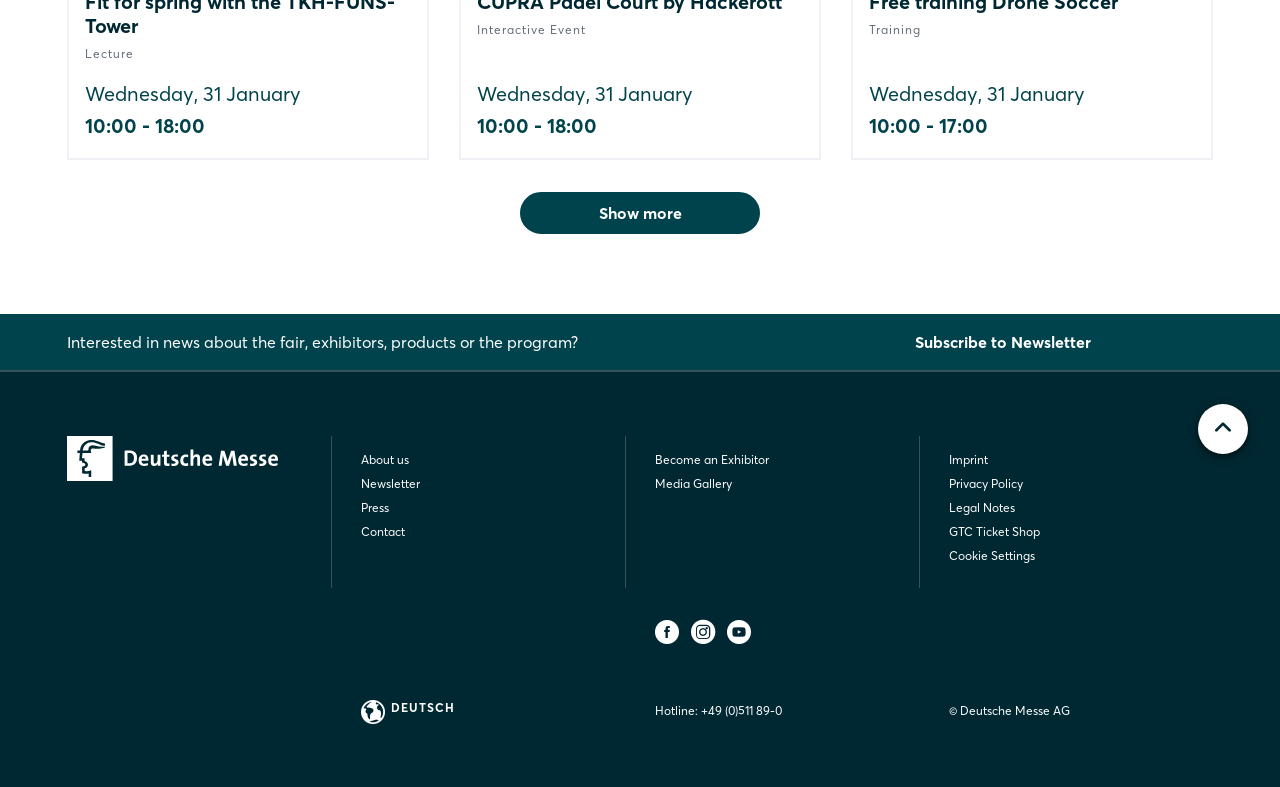Identify the bounding box coordinates of the area that should be clicked in order to complete the given instruction: "Go to About us". The bounding box coordinates should be four float numbers between 0 and 1, i.e., [left, top, right, bottom].

[0.282, 0.574, 0.488, 0.594]